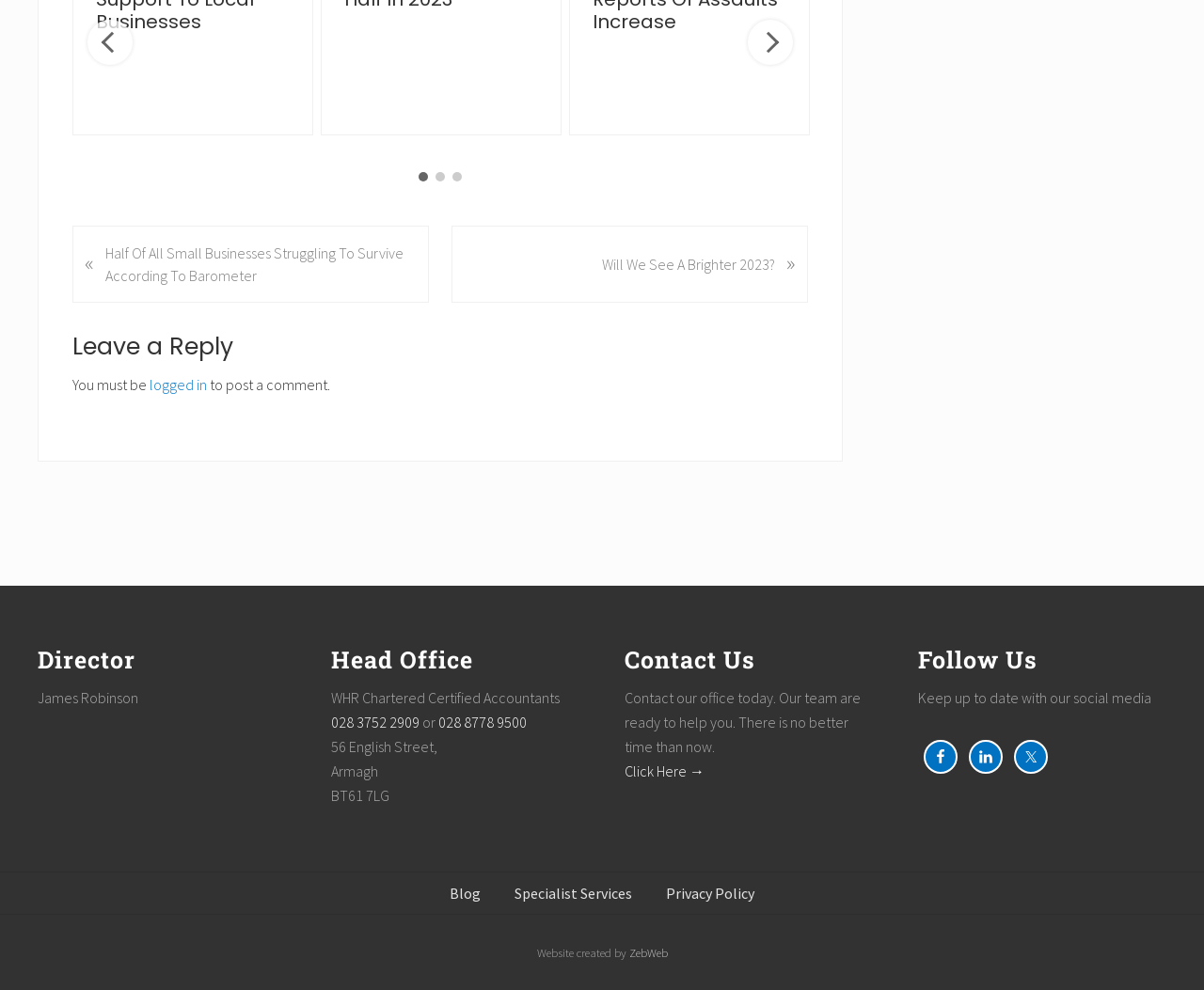Find the bounding box coordinates of the element I should click to carry out the following instruction: "Click the 'Previous' button".

[0.073, 0.02, 0.11, 0.065]